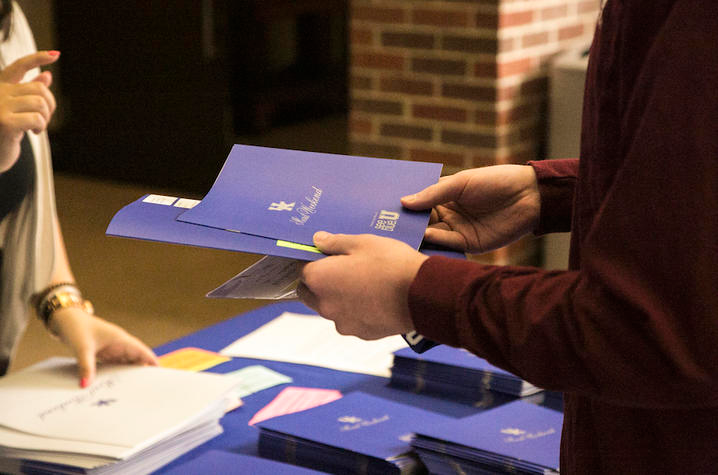What is the purpose of Merit Weekend?
Examine the image and give a concise answer in one word or a short phrase.

Intimate experience for potential students